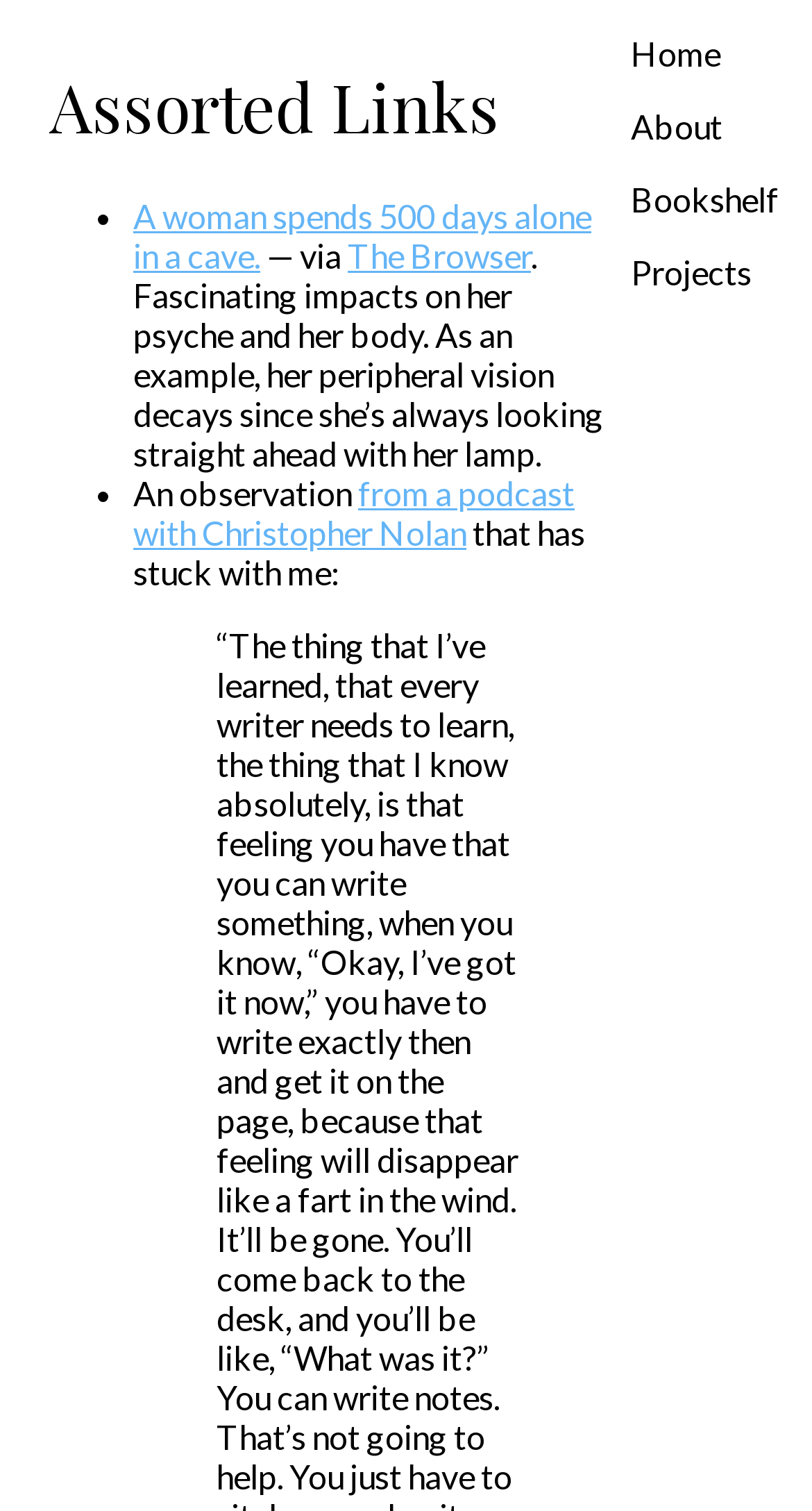Utilize the details in the image to give a detailed response to the question: What is the topic of the first article?

The topic of the first article is about a woman who spent 500 days alone in a cave, as indicated by the link text 'A woman spends 500 days alone in a cave.' and the subsequent text describing the effects of her isolation on her psyche and body.